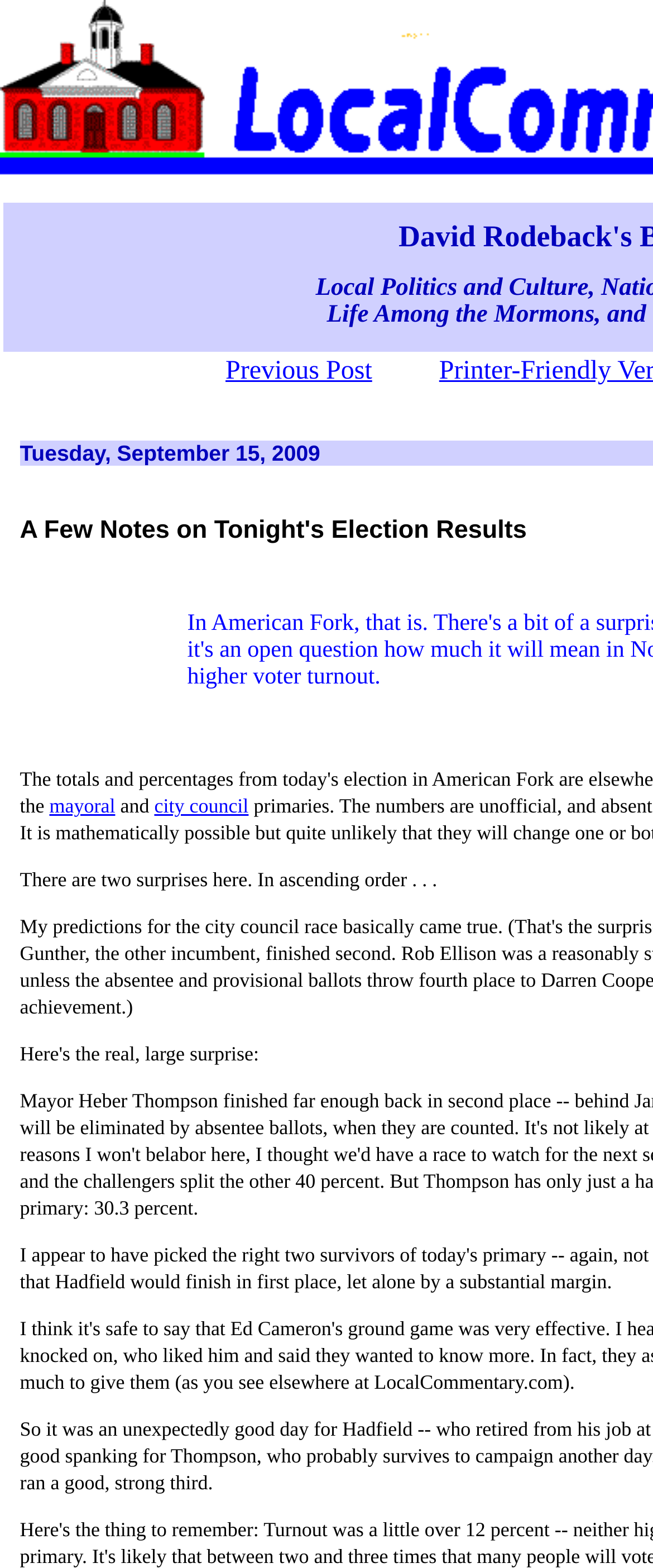Identify and provide the title of the webpage.

David Rodeback's Blog